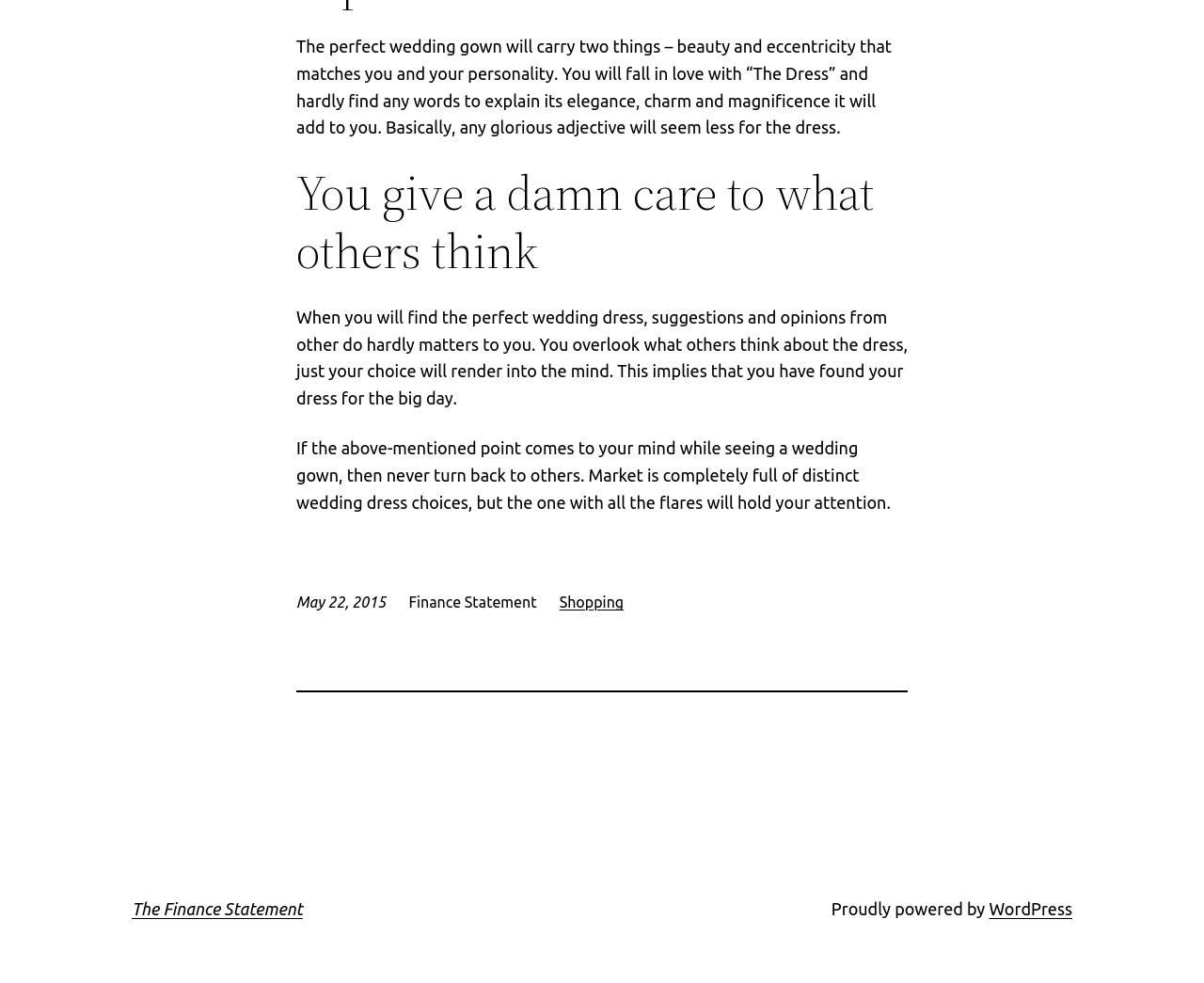Observe the image and answer the following question in detail: What is the focus of the perfect wedding gown?

The perfect wedding gown is described as carrying two things - beauty and eccentricity that matches the individual's personality, implying that the focus is on finding a dress that reflects one's unique style and charm.